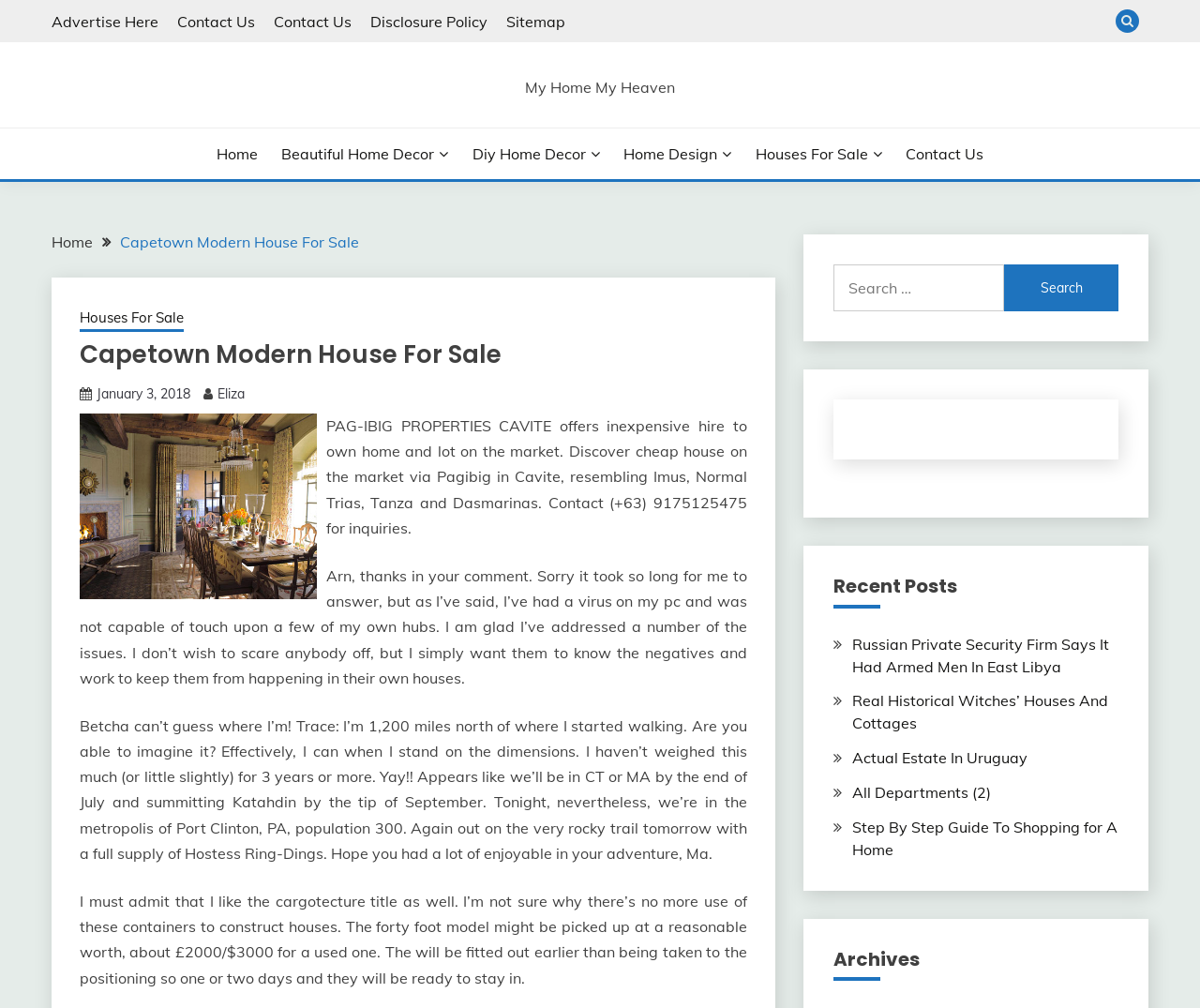Please identify the bounding box coordinates of the clickable region that I should interact with to perform the following instruction: "View 'Houses For Sale'". The coordinates should be expressed as four float numbers between 0 and 1, i.e., [left, top, right, bottom].

[0.63, 0.141, 0.735, 0.164]